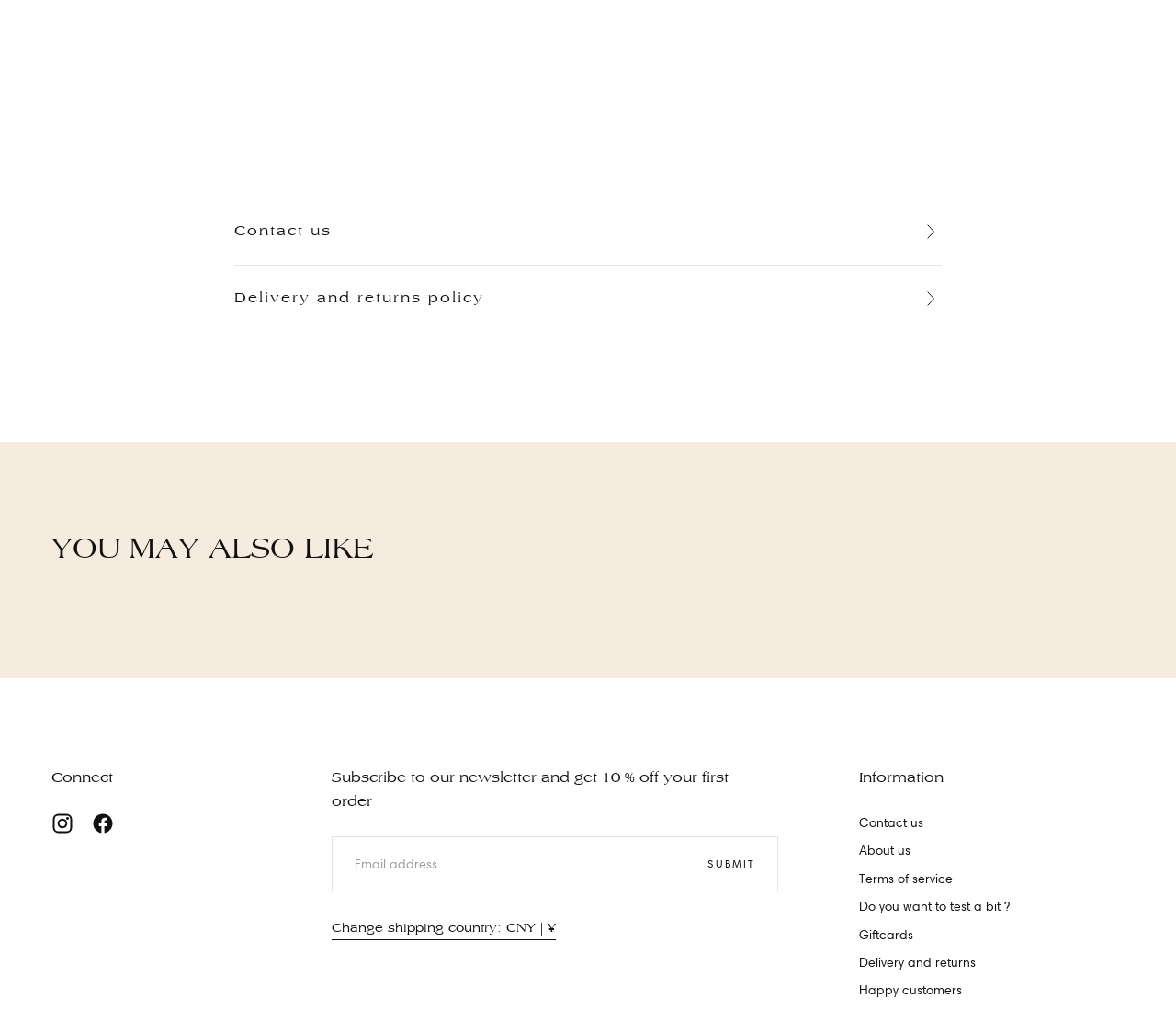Pinpoint the bounding box coordinates of the element that must be clicked to accomplish the following instruction: "Submit the email newsletter subscription". The coordinates should be in the format of four float numbers between 0 and 1, i.e., [left, top, right, bottom].

[0.583, 0.82, 0.661, 0.872]